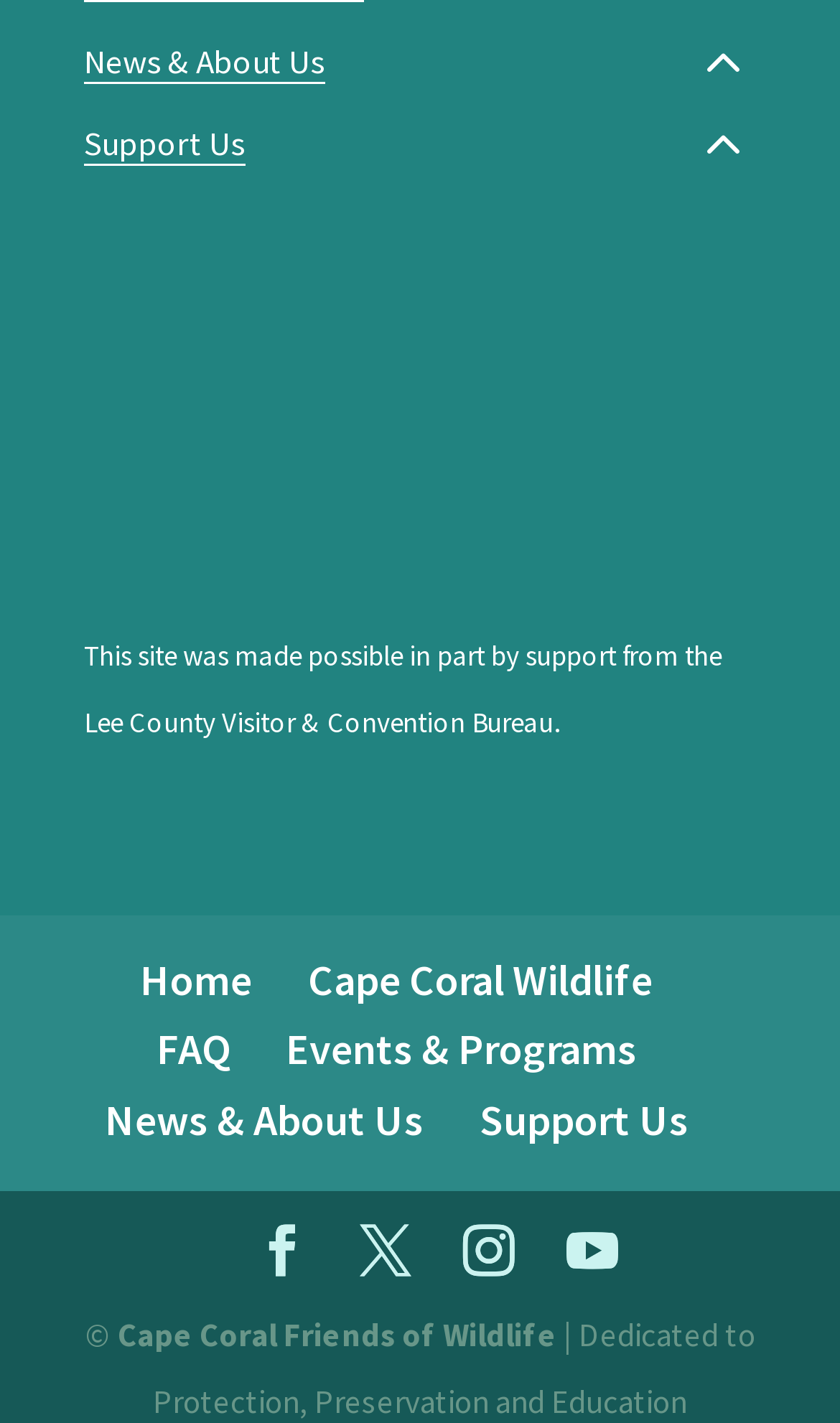How many social media links are there?
Make sure to answer the question with a detailed and comprehensive explanation.

I found the answer by counting the link elements with Unicode characters '', '', '', and '' at the bottom of the page, which appear to be social media links.